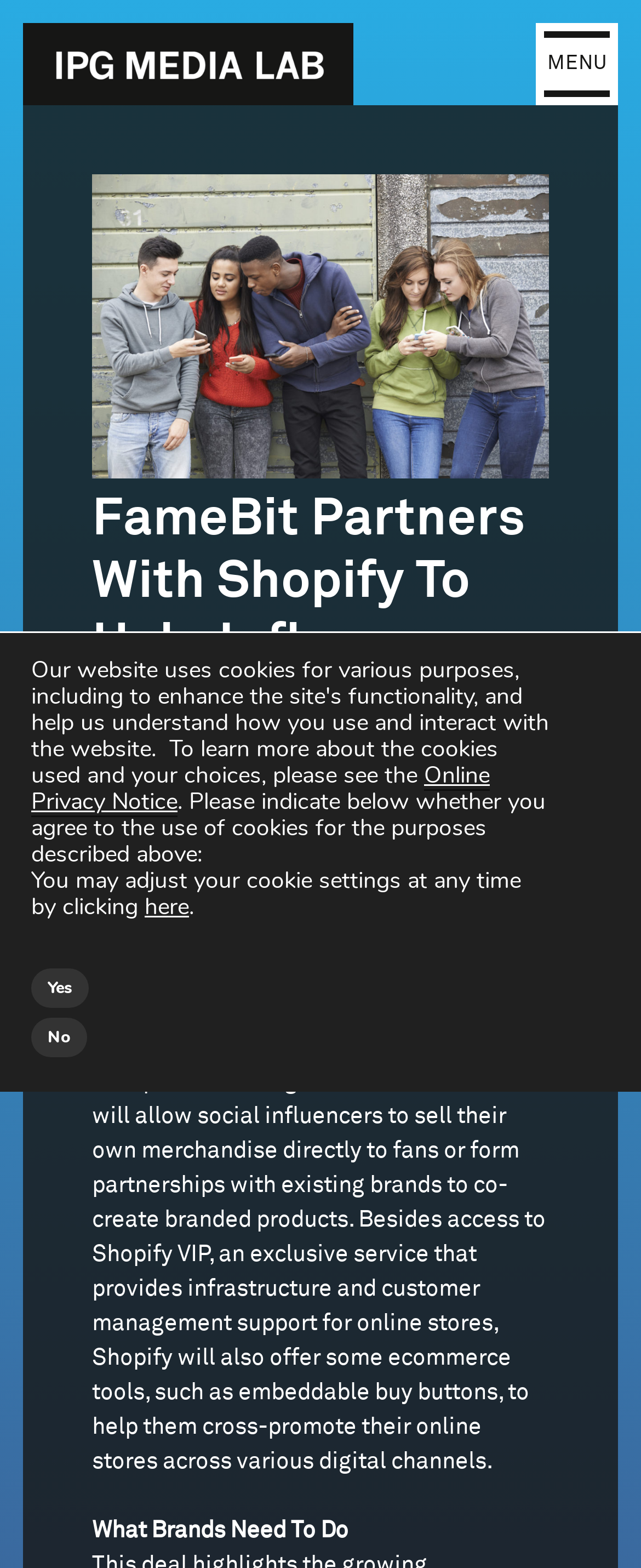Using a single word or phrase, answer the following question: 
What can social influencers do with their own digital storefronts?

Sell merchandise directly to fans